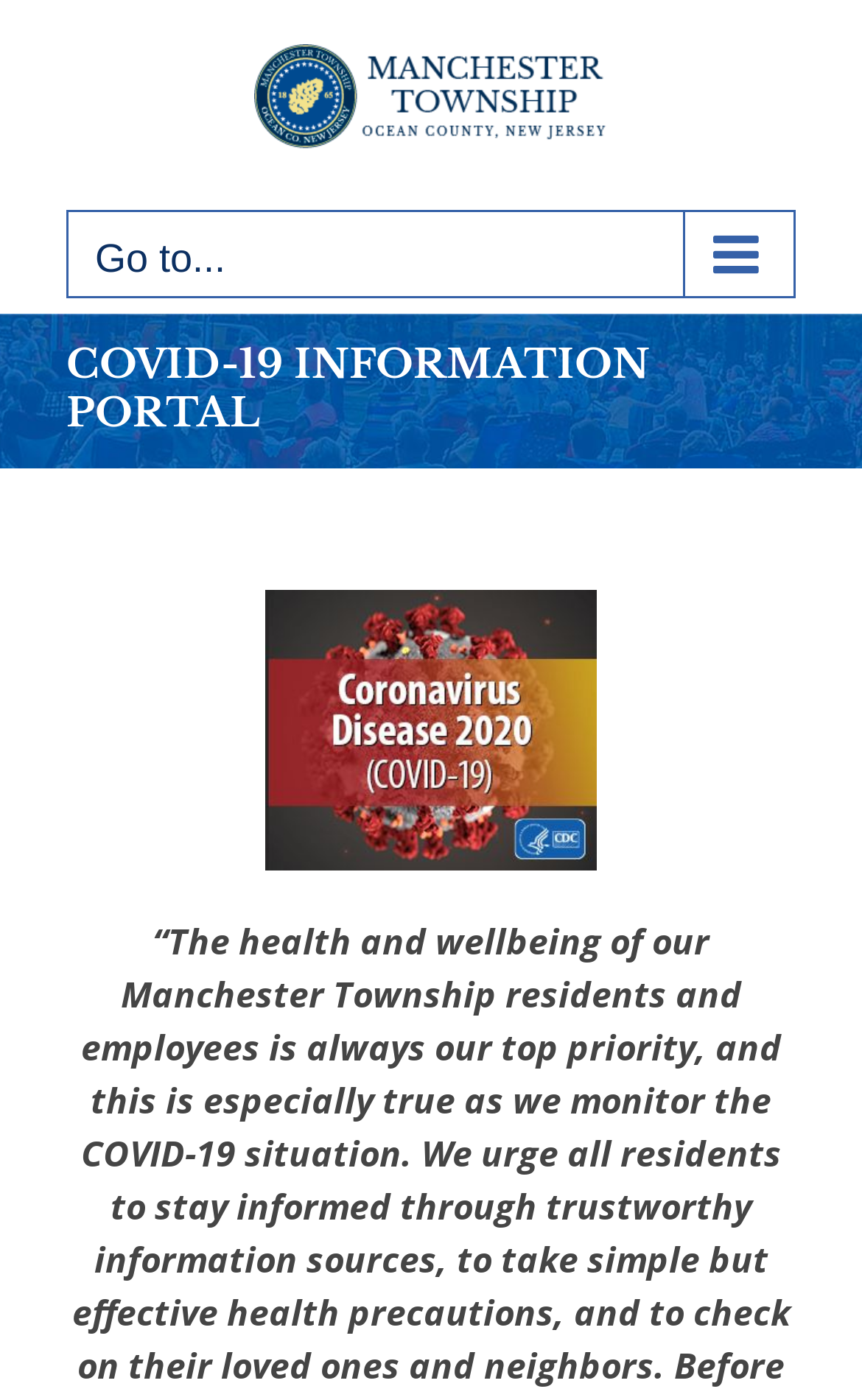Predict the bounding box of the UI element based on the description: "alt="Manchester Township Logo"". The coordinates should be four float numbers between 0 and 1, formatted as [left, top, right, bottom].

[0.295, 0.032, 0.705, 0.107]